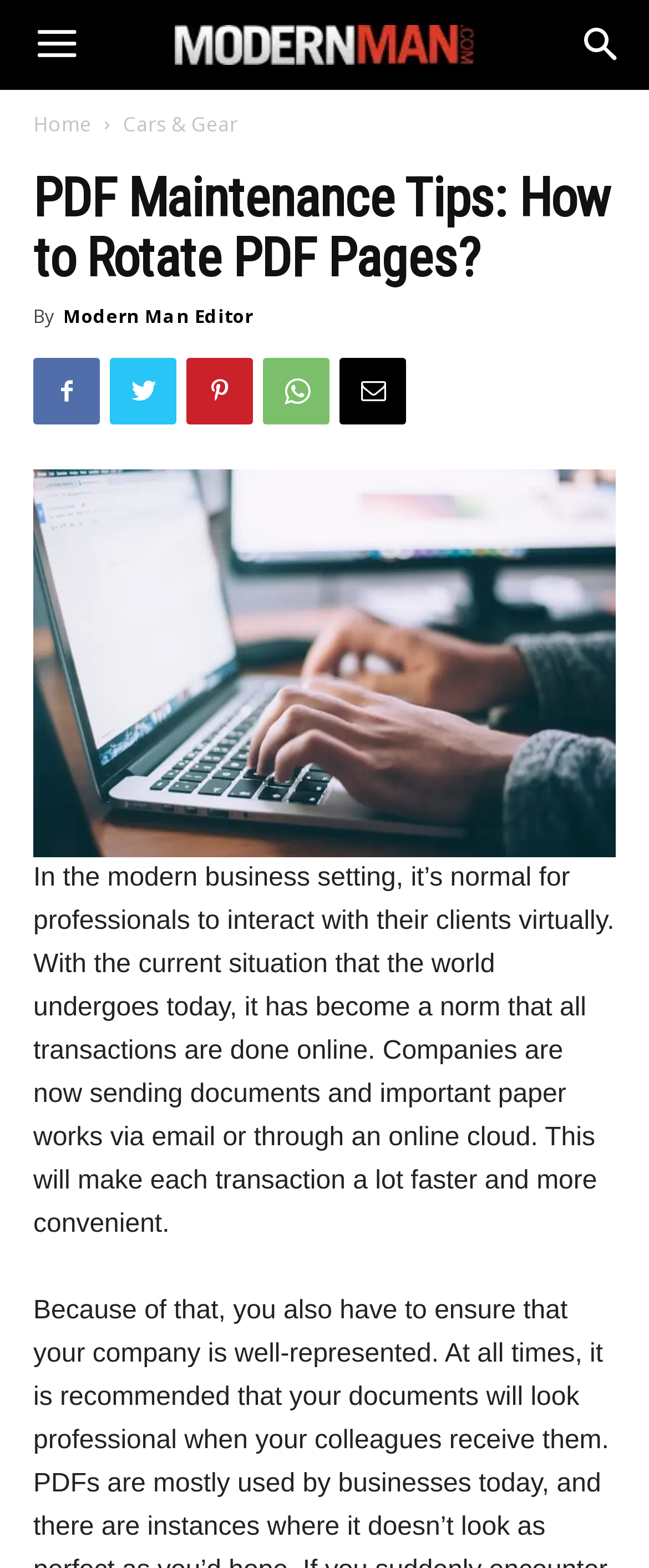Find the bounding box coordinates of the clickable area that will achieve the following instruction: "Click the Home button".

[0.051, 0.07, 0.141, 0.088]